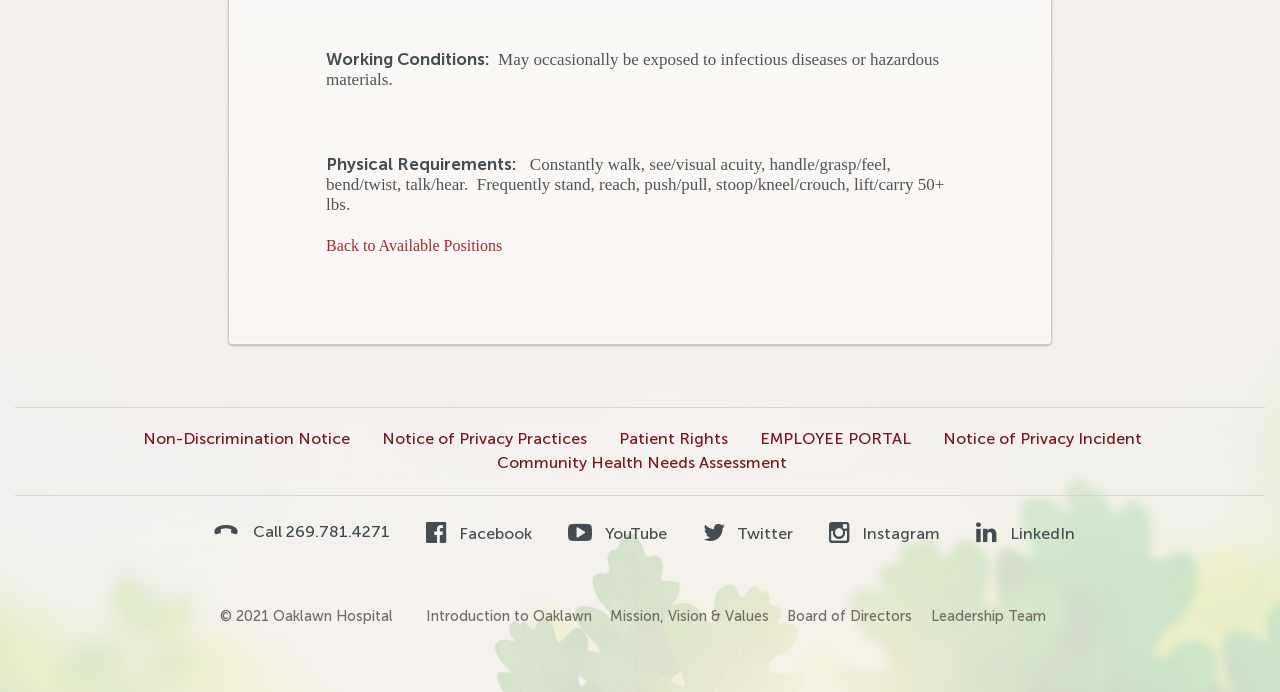Please find the bounding box coordinates of the element that must be clicked to perform the given instruction: "Call the hospital". The coordinates should be four float numbers from 0 to 1, i.e., [left, top, right, bottom].

[0.16, 0.751, 0.305, 0.78]